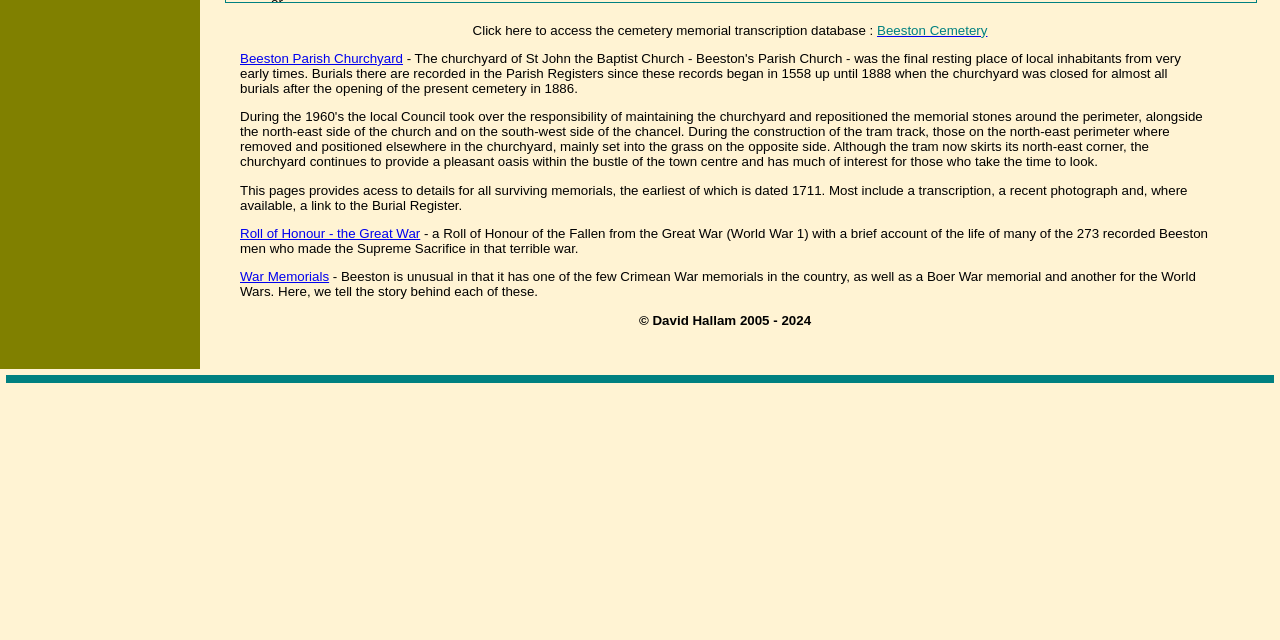Identify the bounding box for the described UI element: "Beeston Cemetery".

[0.685, 0.035, 0.771, 0.059]